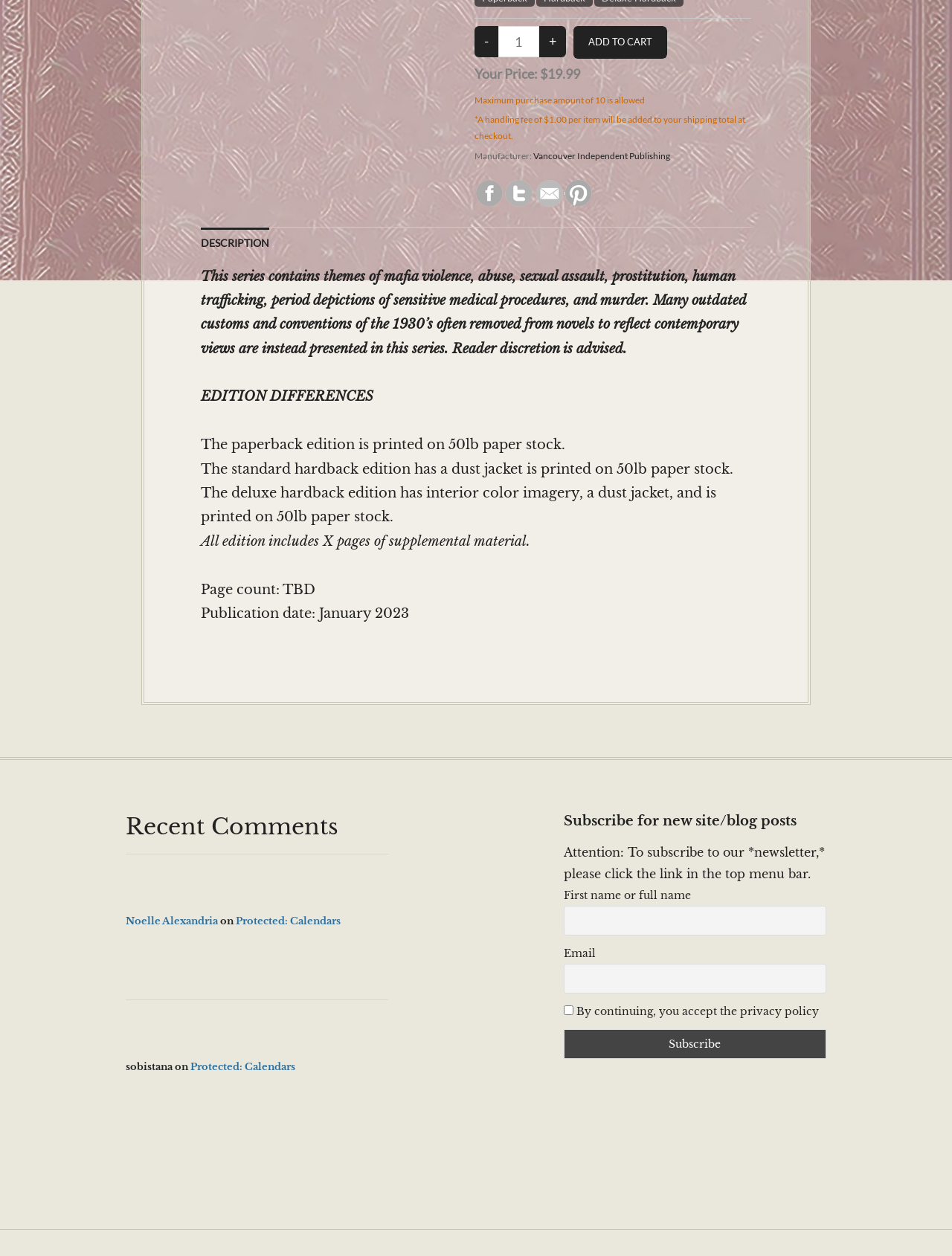Locate the bounding box coordinates of the element to click to perform the following action: 'Click the '-' button'. The coordinates should be given as four float values between 0 and 1, in the form of [left, top, right, bottom].

[0.498, 0.021, 0.523, 0.046]